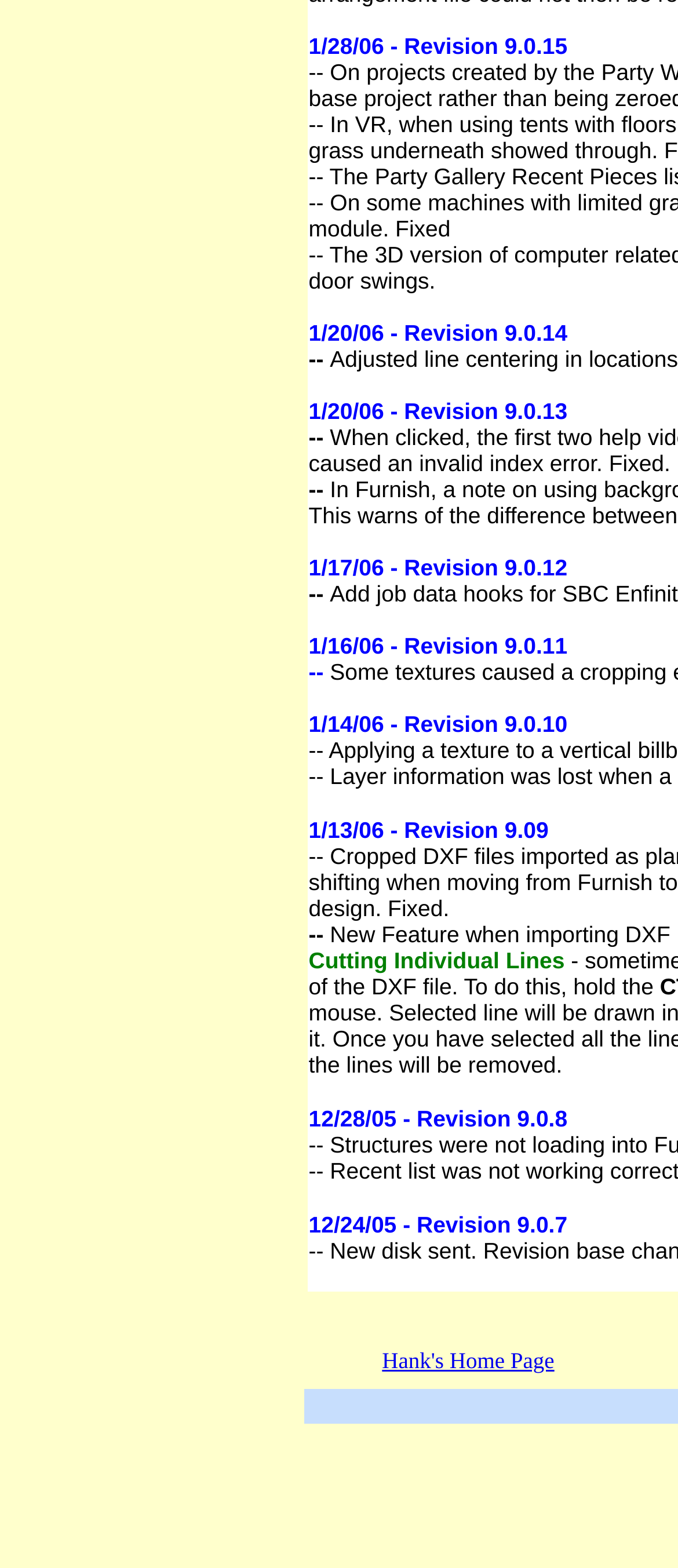Examine the image and give a thorough answer to the following question:
What is the error that was fixed in Revision 9.0.13?

The error that was fixed in Revision 9.0.13 can be found by looking at the description of the revision, which states 'caused an invalid index error. Fixed'.